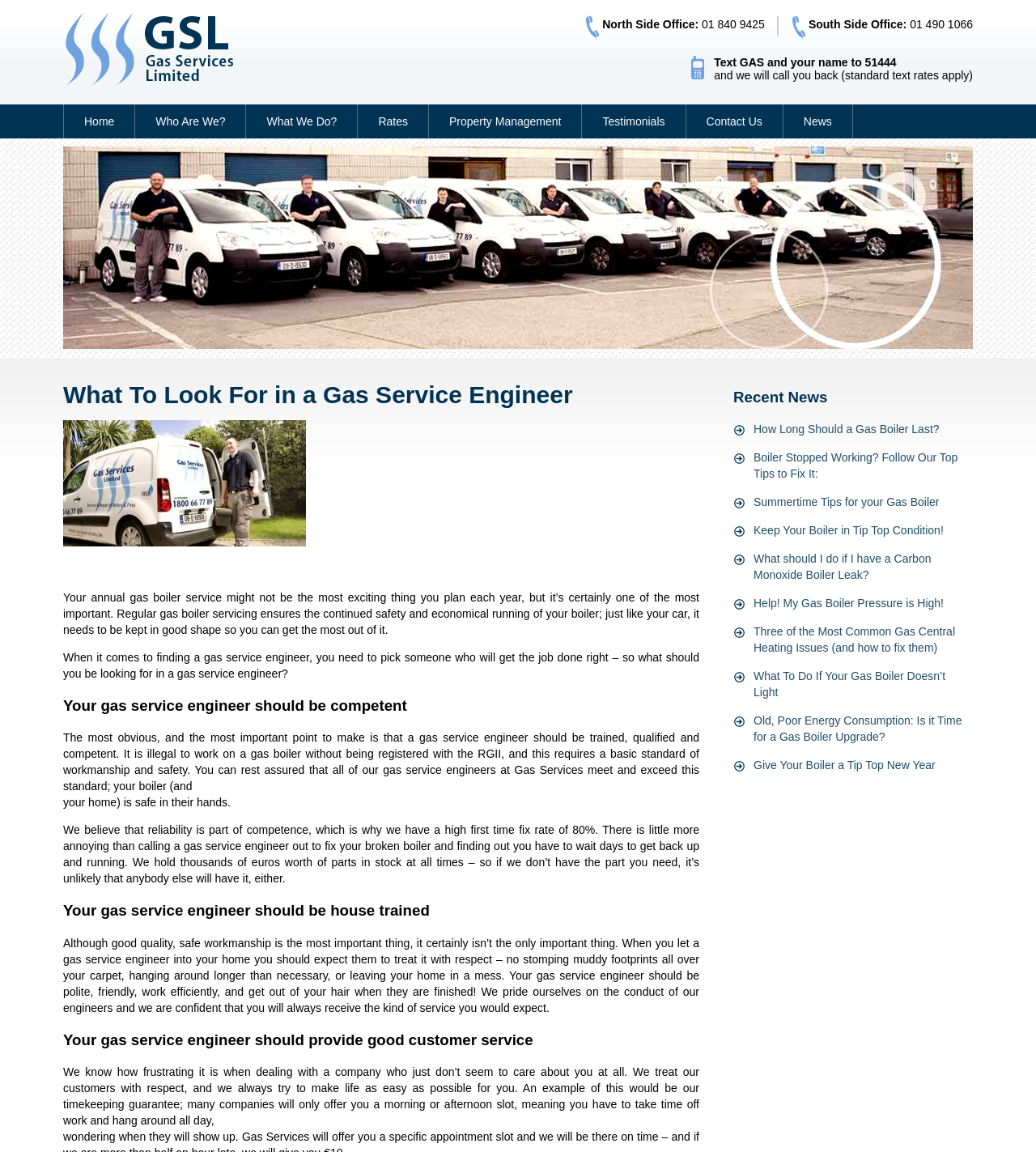Show me the bounding box coordinates of the clickable region to achieve the task as per the instruction: "Click the 'What We Do?' link".

[0.131, 0.091, 0.237, 0.12]